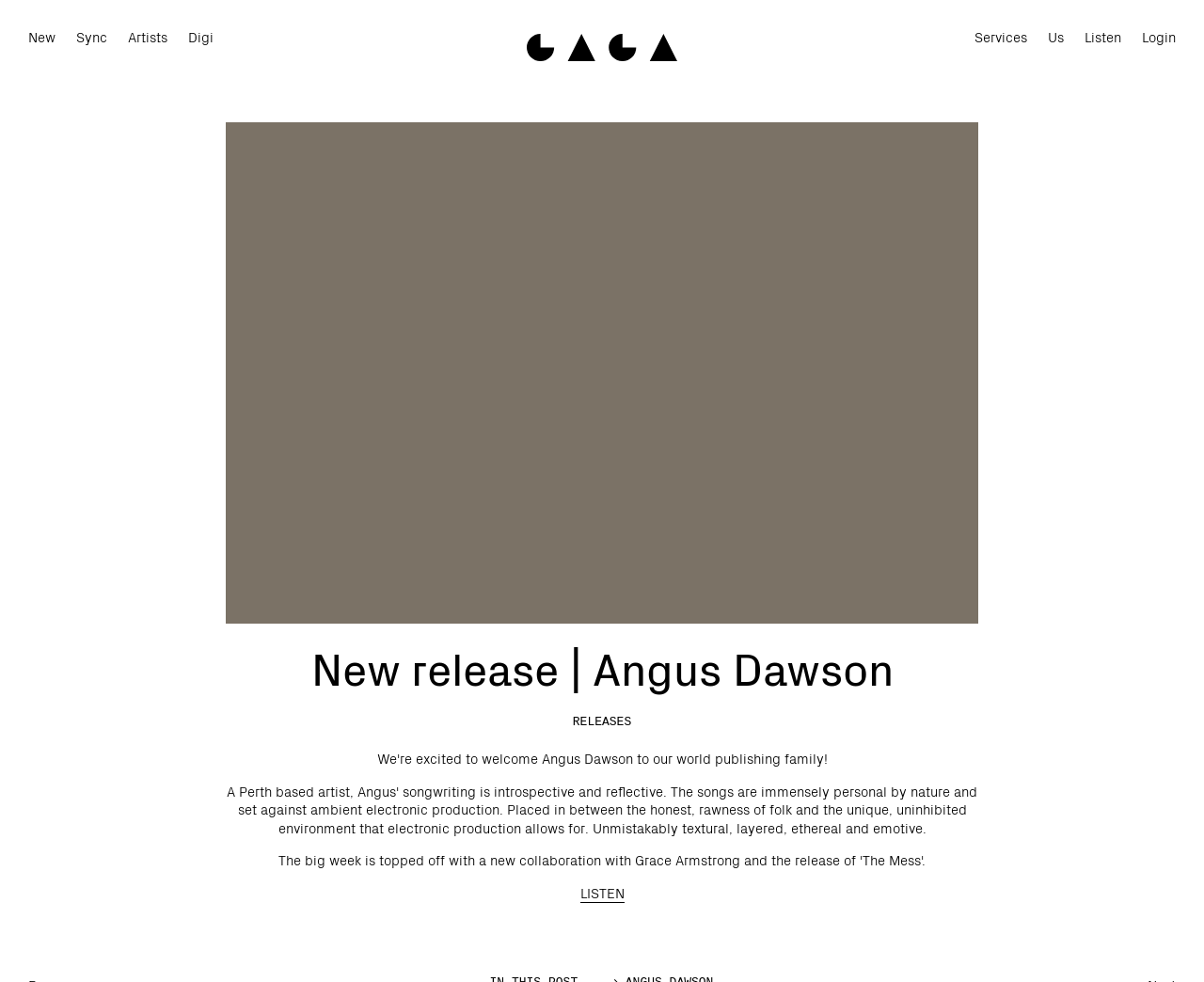Answer the question with a single word or phrase: 
What is the text of the link below the image?

LISTEN